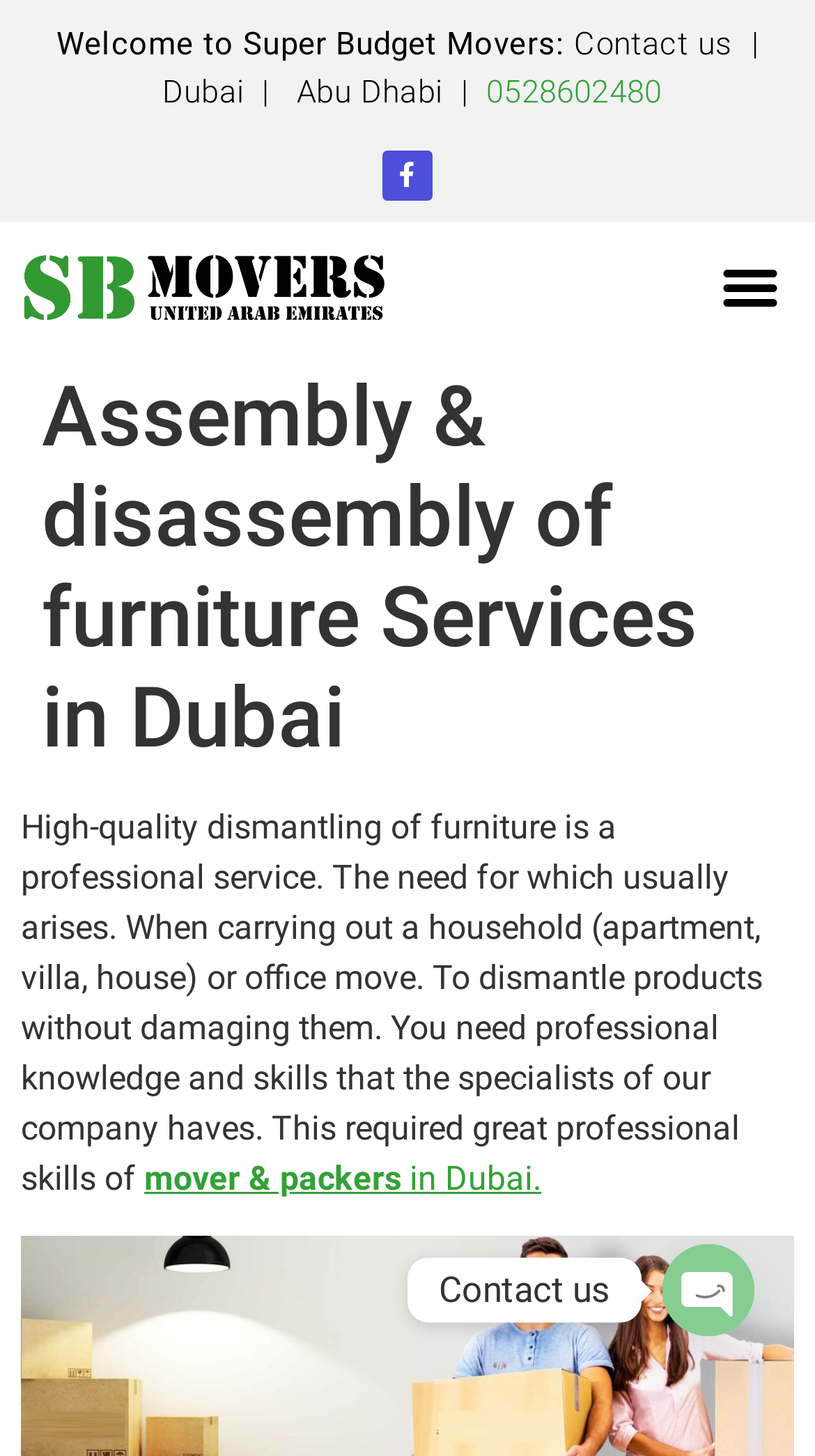Show the bounding box coordinates of the element that should be clicked to complete the task: "Open the chat".

[0.813, 0.854, 0.926, 0.918]